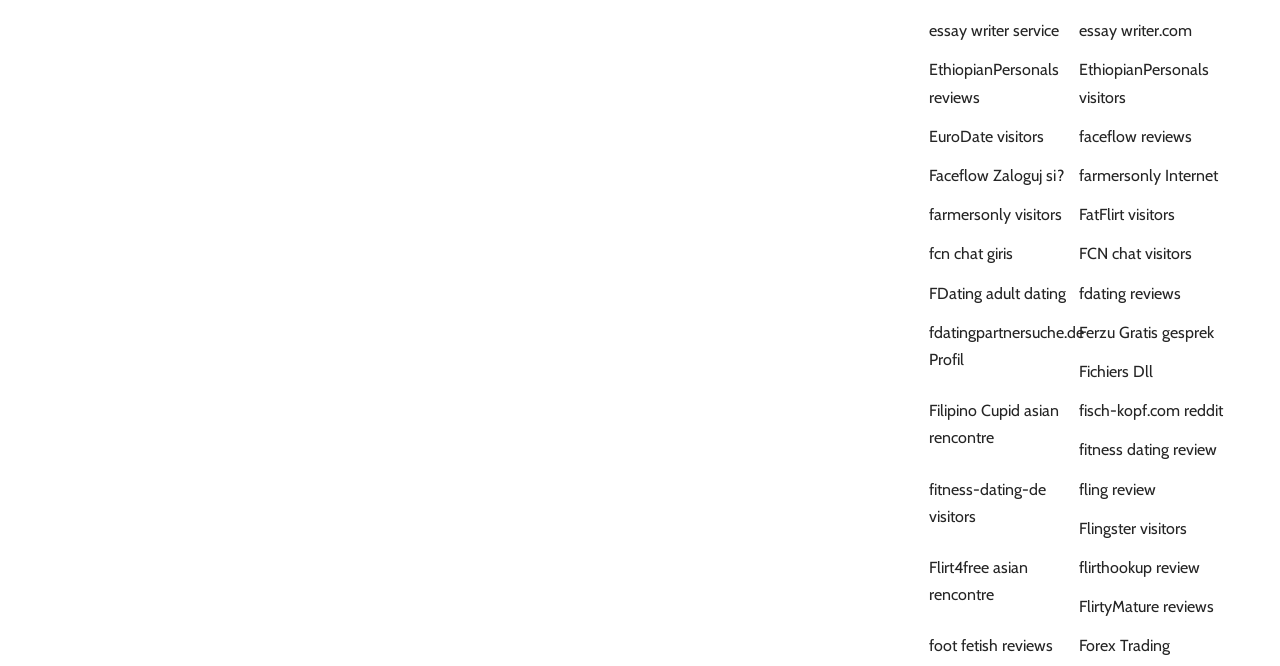Please determine the bounding box coordinates of the area that needs to be clicked to complete this task: 'visit essay writer service'. The coordinates must be four float numbers between 0 and 1, formatted as [left, top, right, bottom].

[0.725, 0.017, 0.827, 0.076]